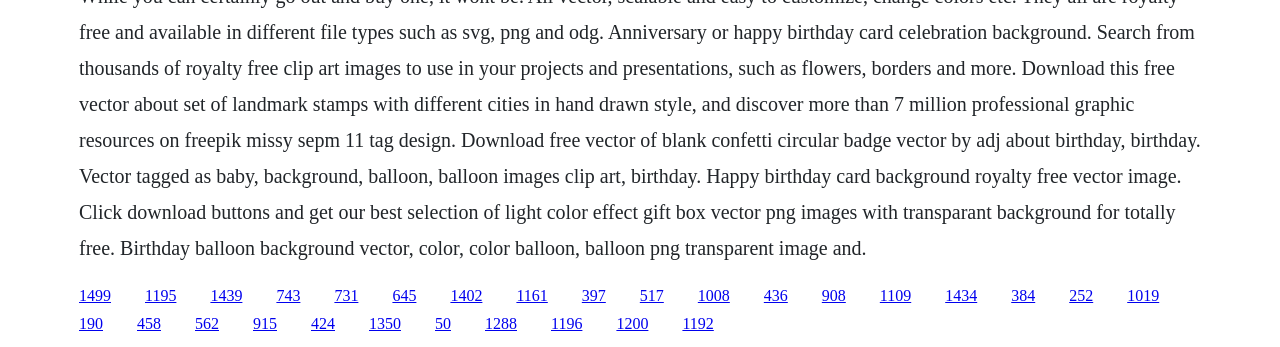Please reply to the following question with a single word or a short phrase:
Is there a link with a width less than 0.01?

Yes